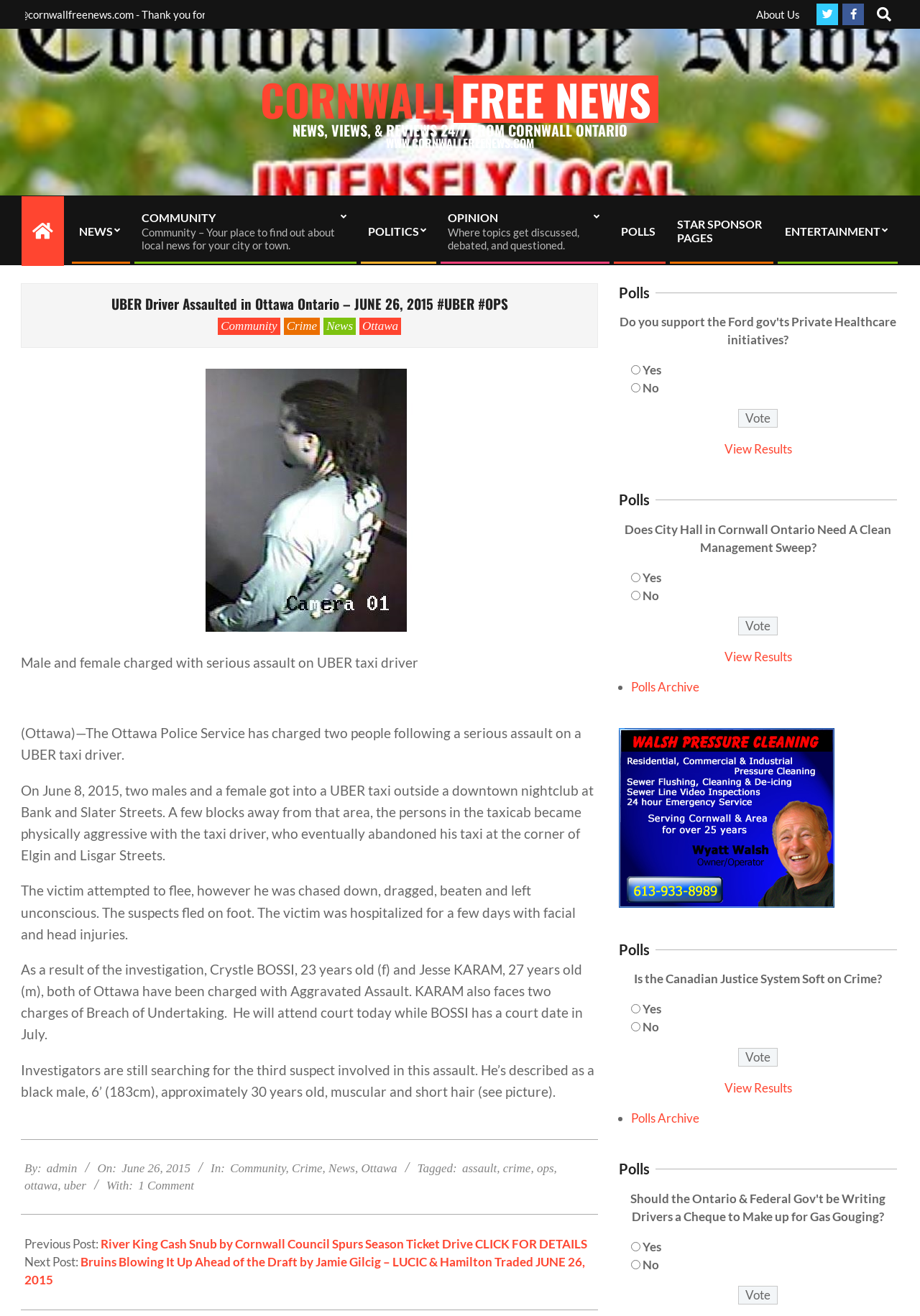Please determine the bounding box coordinates of the area that needs to be clicked to complete this task: 'View the previous post'. The coordinates must be four float numbers between 0 and 1, formatted as [left, top, right, bottom].

[0.027, 0.939, 0.109, 0.951]